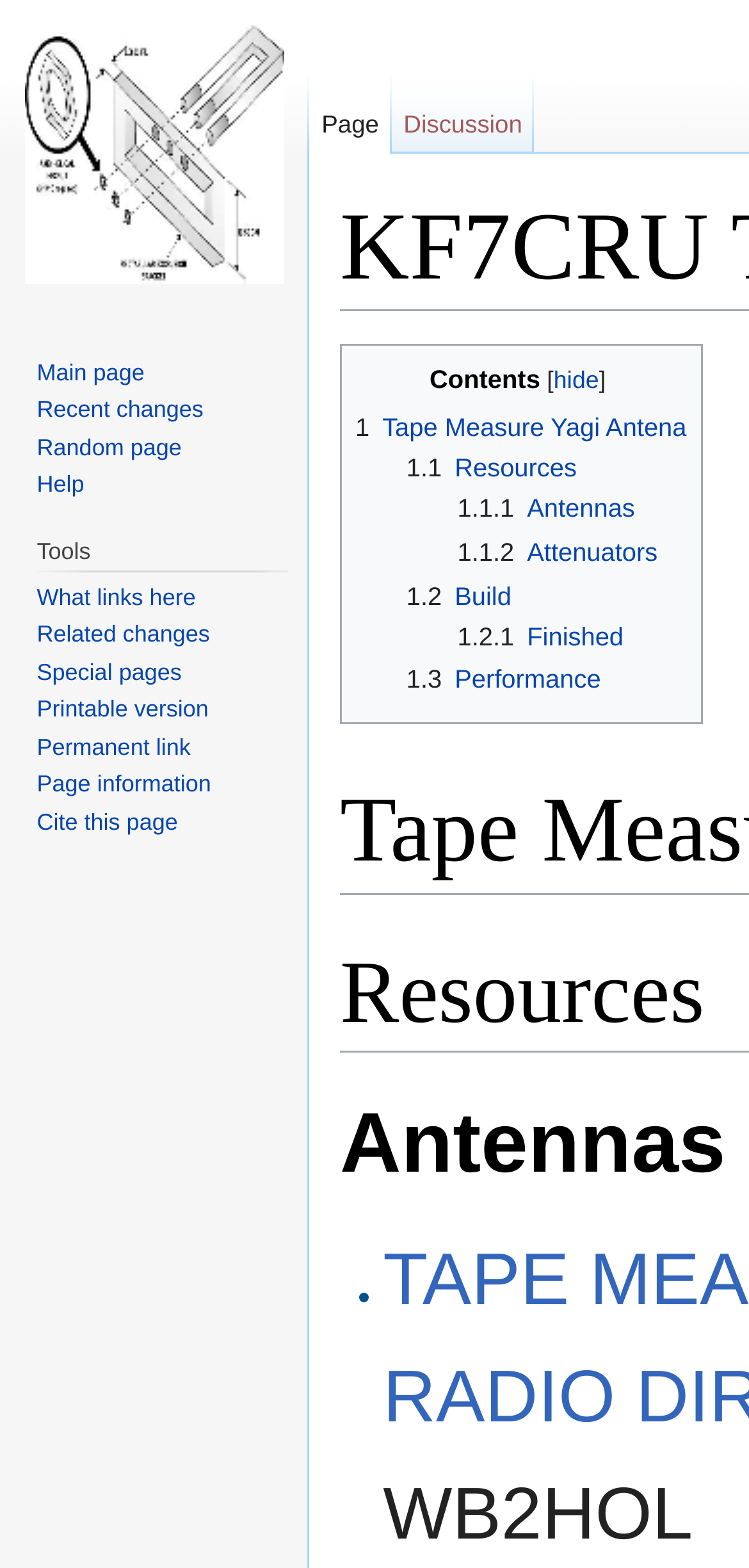What is the purpose of the 'hide' button?
Based on the visual content, answer with a single word or a brief phrase.

To hide contents